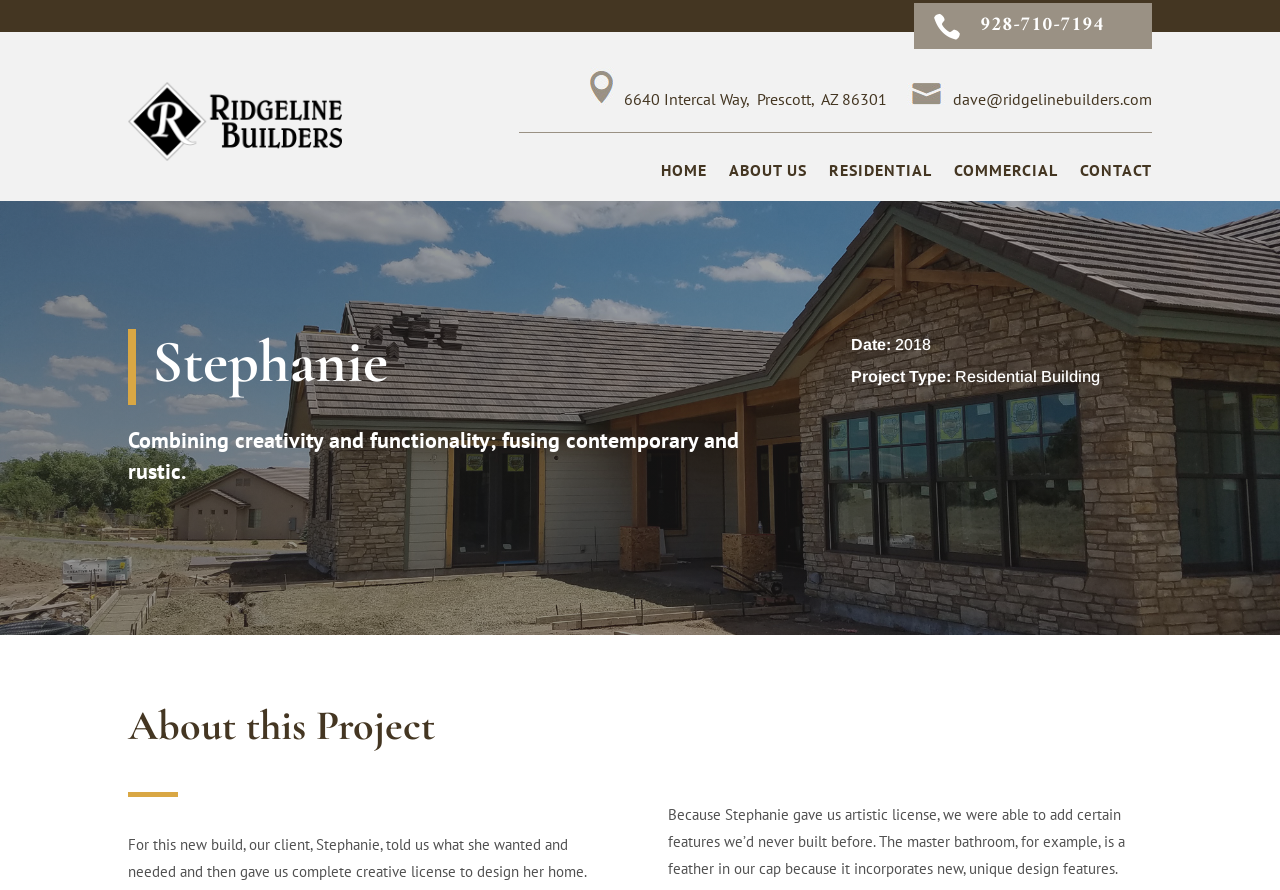Find the bounding box coordinates for the element described here: "About Us".

[0.57, 0.183, 0.63, 0.208]